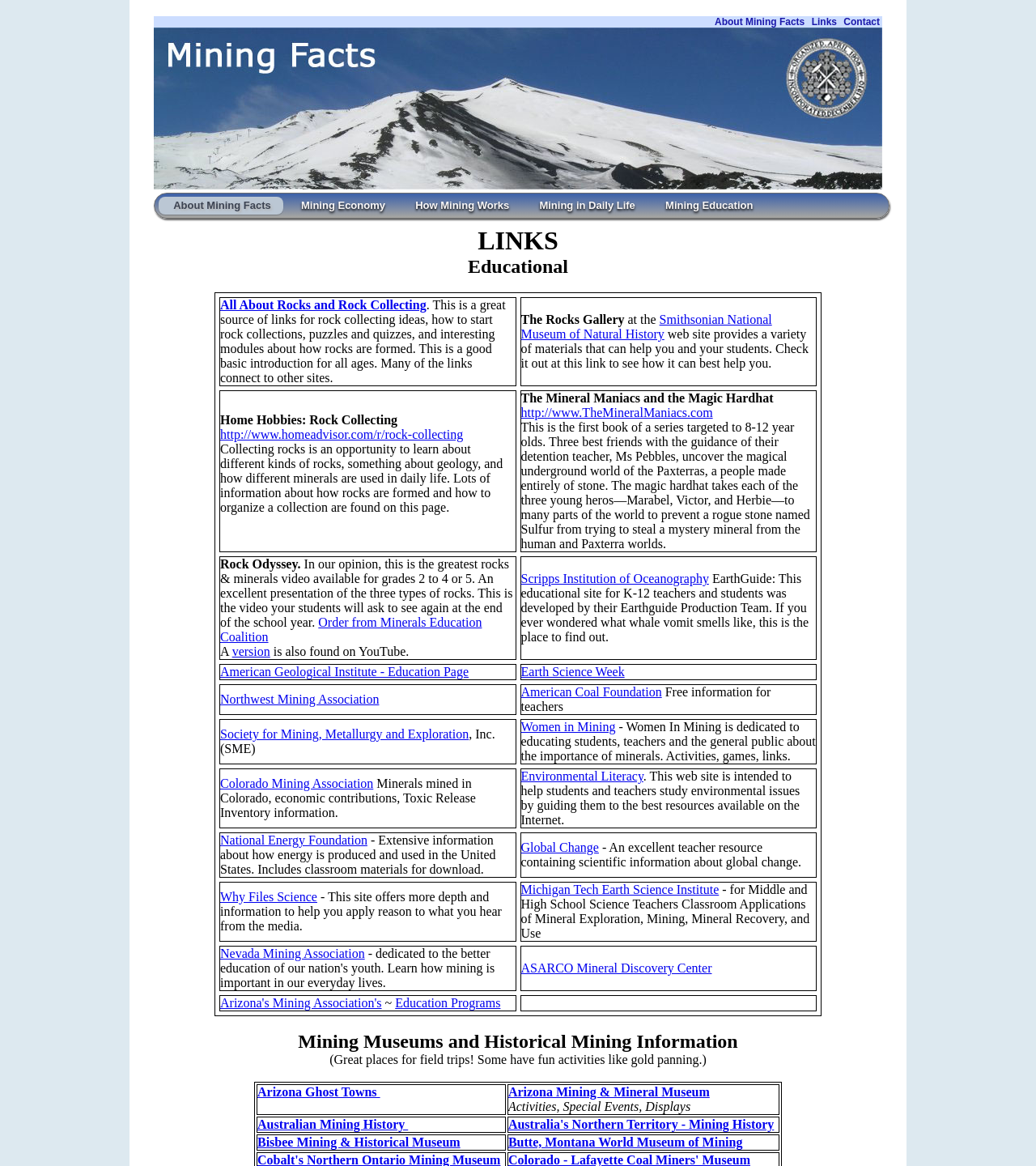Extract the bounding box coordinates for the UI element described as: "http://www.homeadvisor.com/r/rock-collecting".

[0.212, 0.367, 0.447, 0.378]